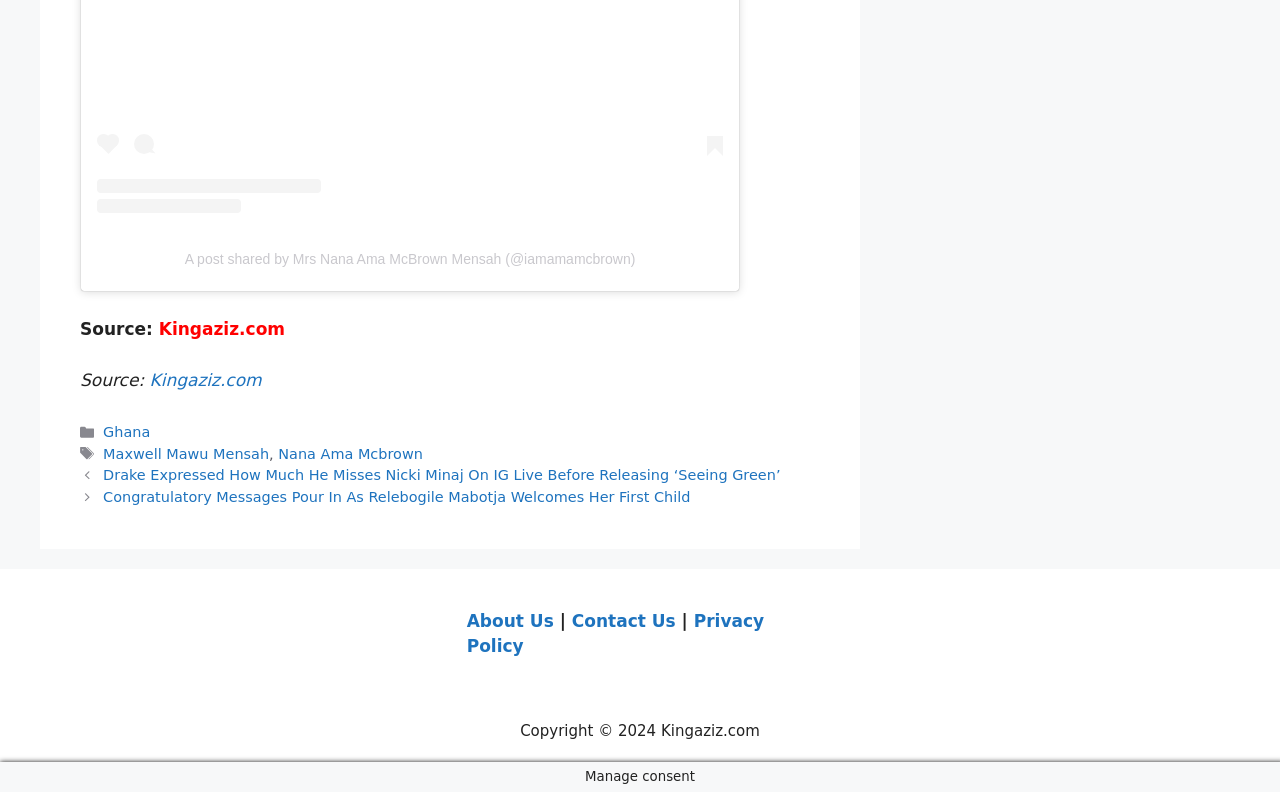Find the bounding box coordinates of the area that needs to be clicked in order to achieve the following instruction: "Visit Craft Beverage Expo website". The coordinates should be specified as four float numbers between 0 and 1, i.e., [left, top, right, bottom].

None